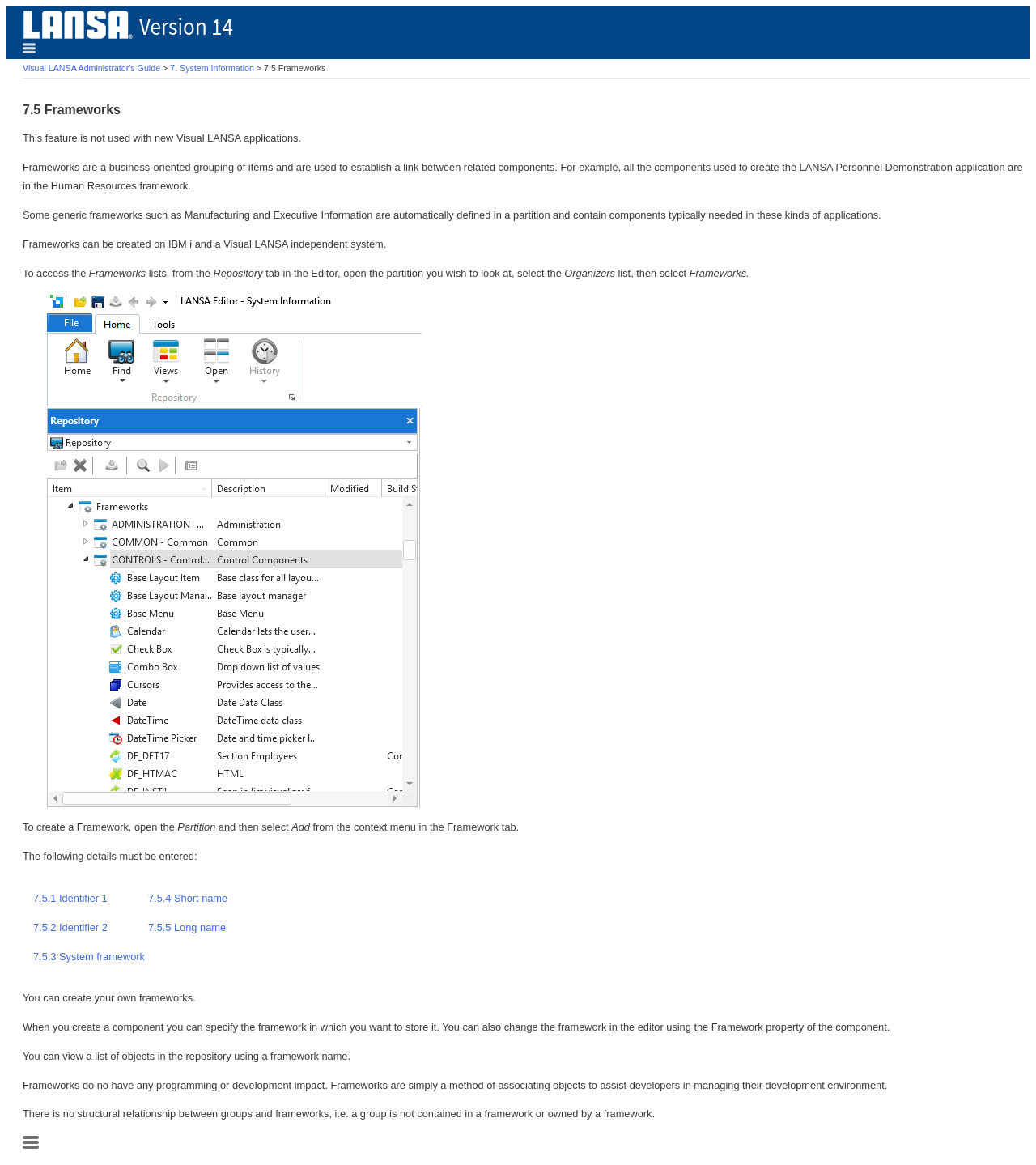What is a framework in Visual LANSA?
Give a single word or phrase as your answer by examining the image.

Business-oriented grouping of items